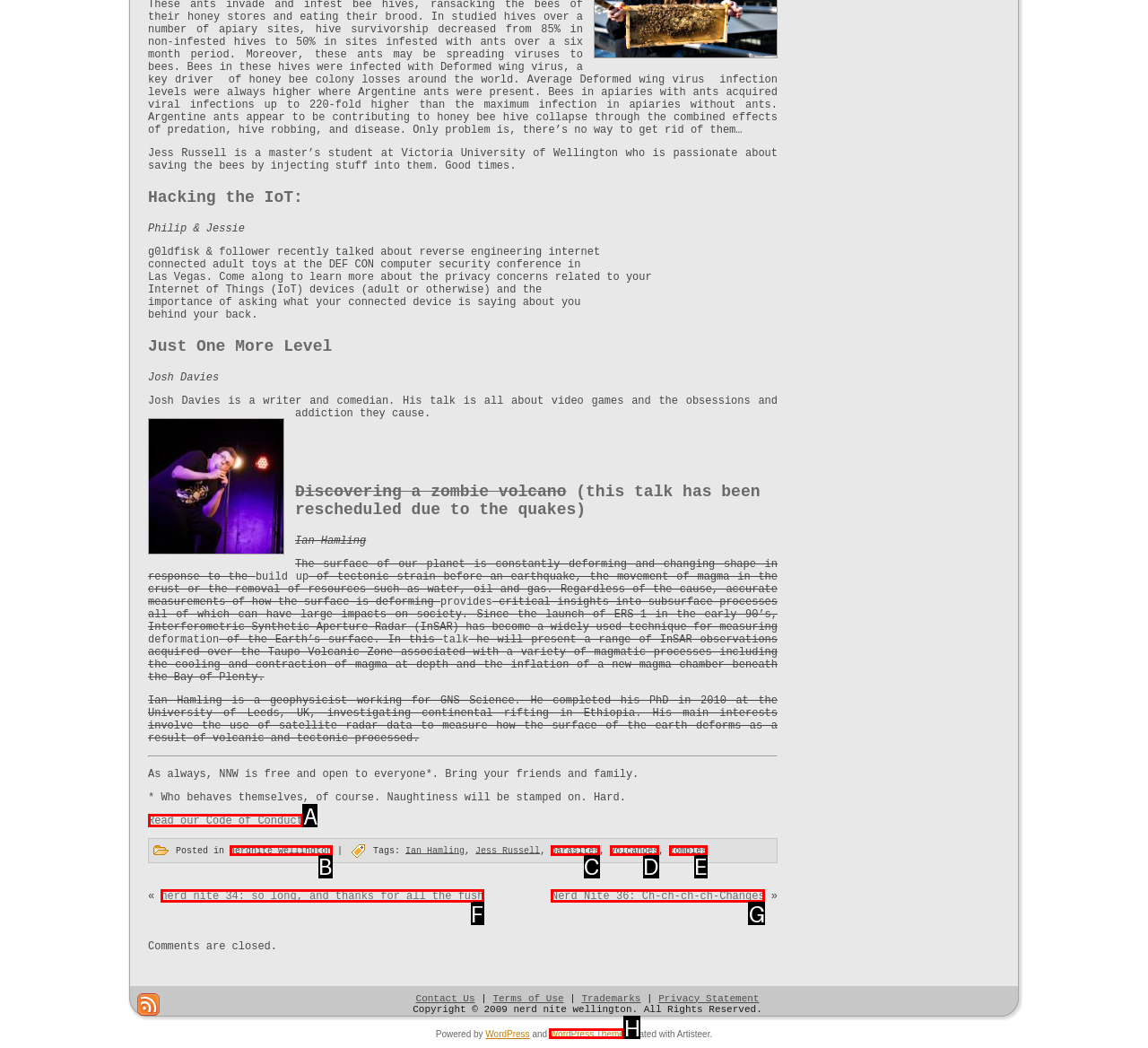Match the element description: nerdnite wellington to the correct HTML element. Answer with the letter of the selected option.

B